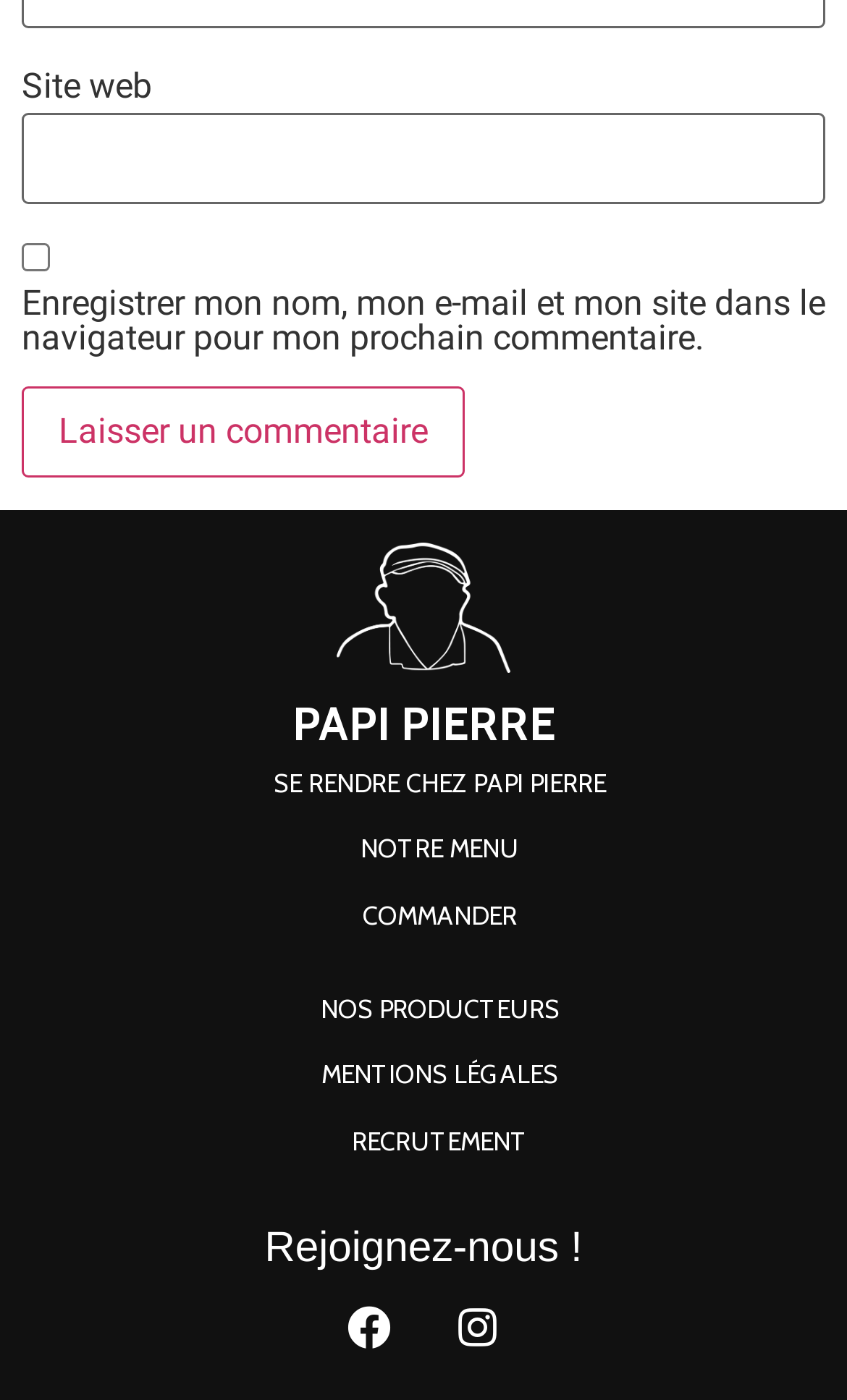What are the options available in the menu?
Using the image as a reference, answer the question in detail.

The menu options are listed as links below the logo, which include SE RENDRE CHEZ PAPI PIERRE, NOTRE MENU, COMMANDER, NOS PRODUCTEURS, MENTIONS LÉGALES, and RECRUTEMENT.